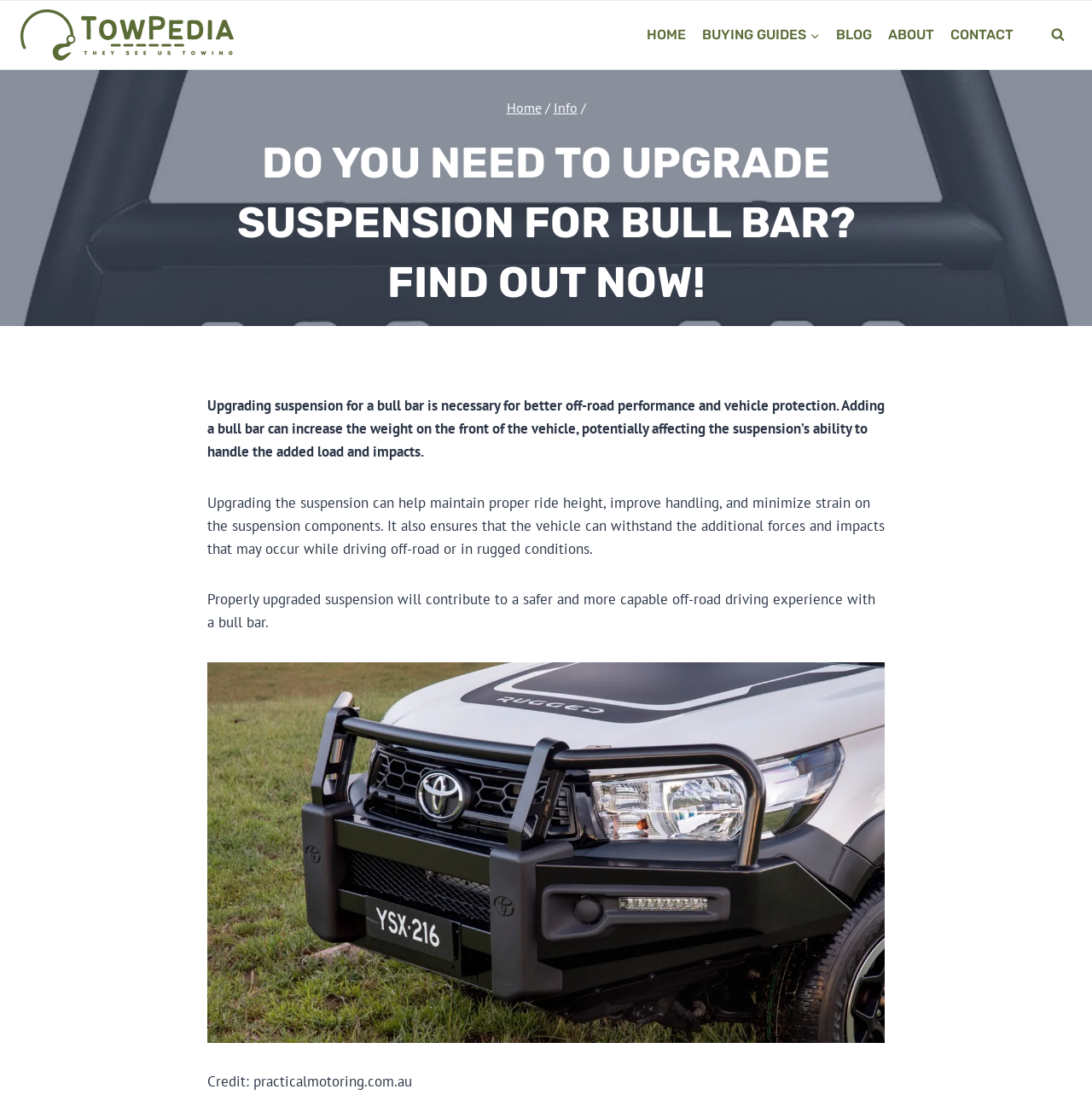Provide a brief response in the form of a single word or phrase:
What is the purpose of upgrading suspension for a bull bar?

Better off-road performance and vehicle protection